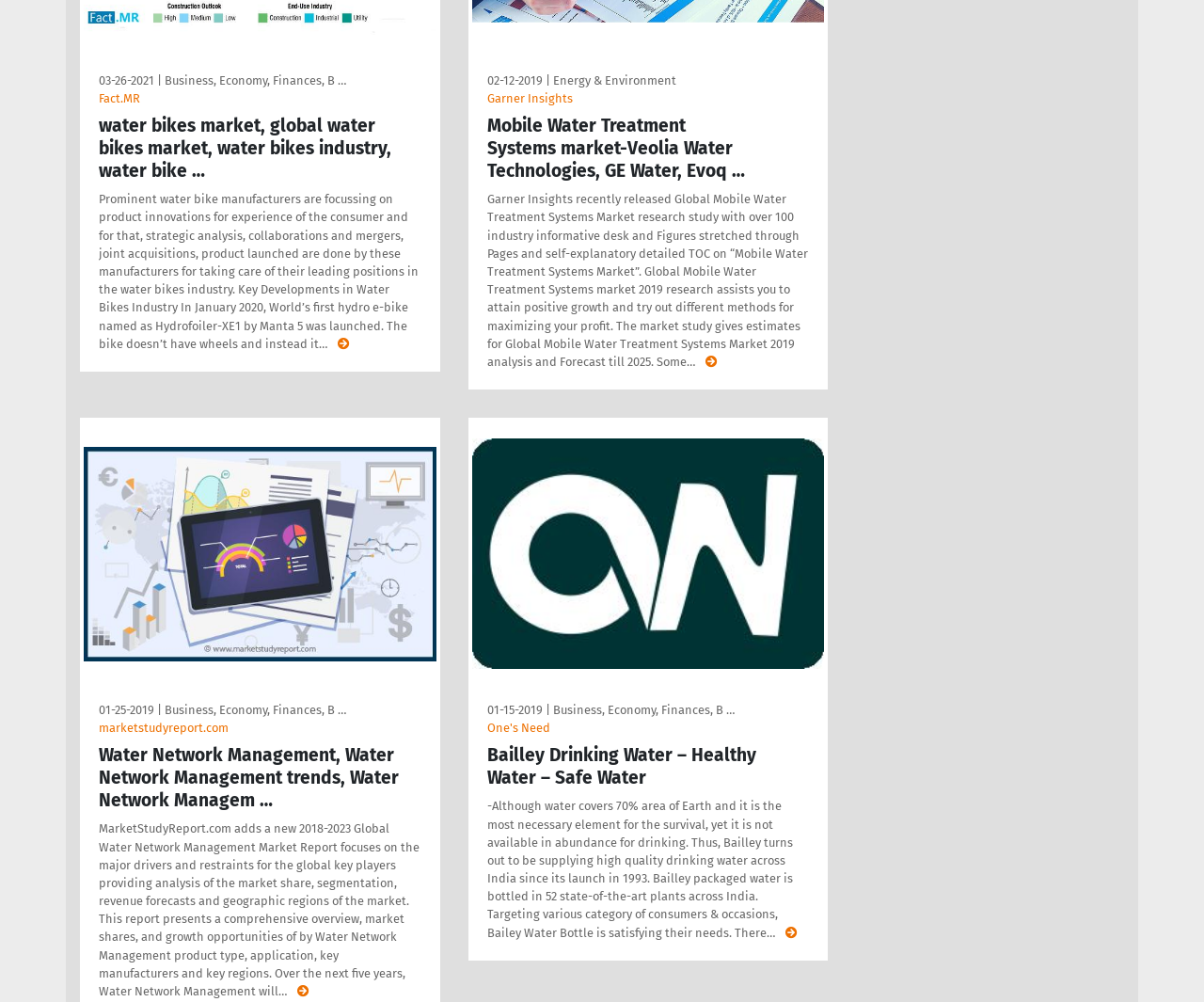Find the bounding box coordinates for the element that must be clicked to complete the instruction: "Visit the Fact.MR website". The coordinates should be four float numbers between 0 and 1, indicated as [left, top, right, bottom].

[0.082, 0.091, 0.116, 0.105]